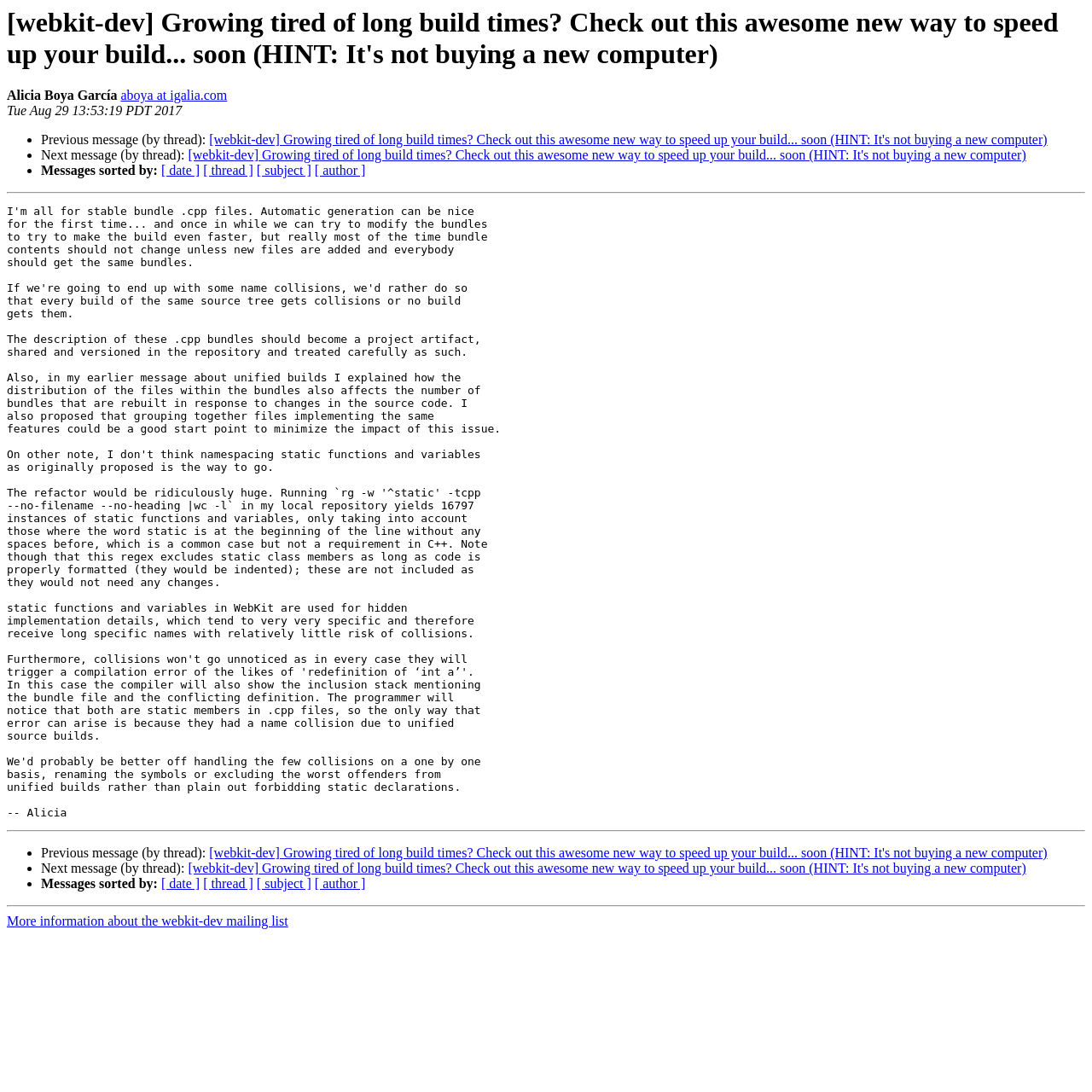Specify the bounding box coordinates of the area that needs to be clicked to achieve the following instruction: "Check author's email".

[0.111, 0.081, 0.208, 0.094]